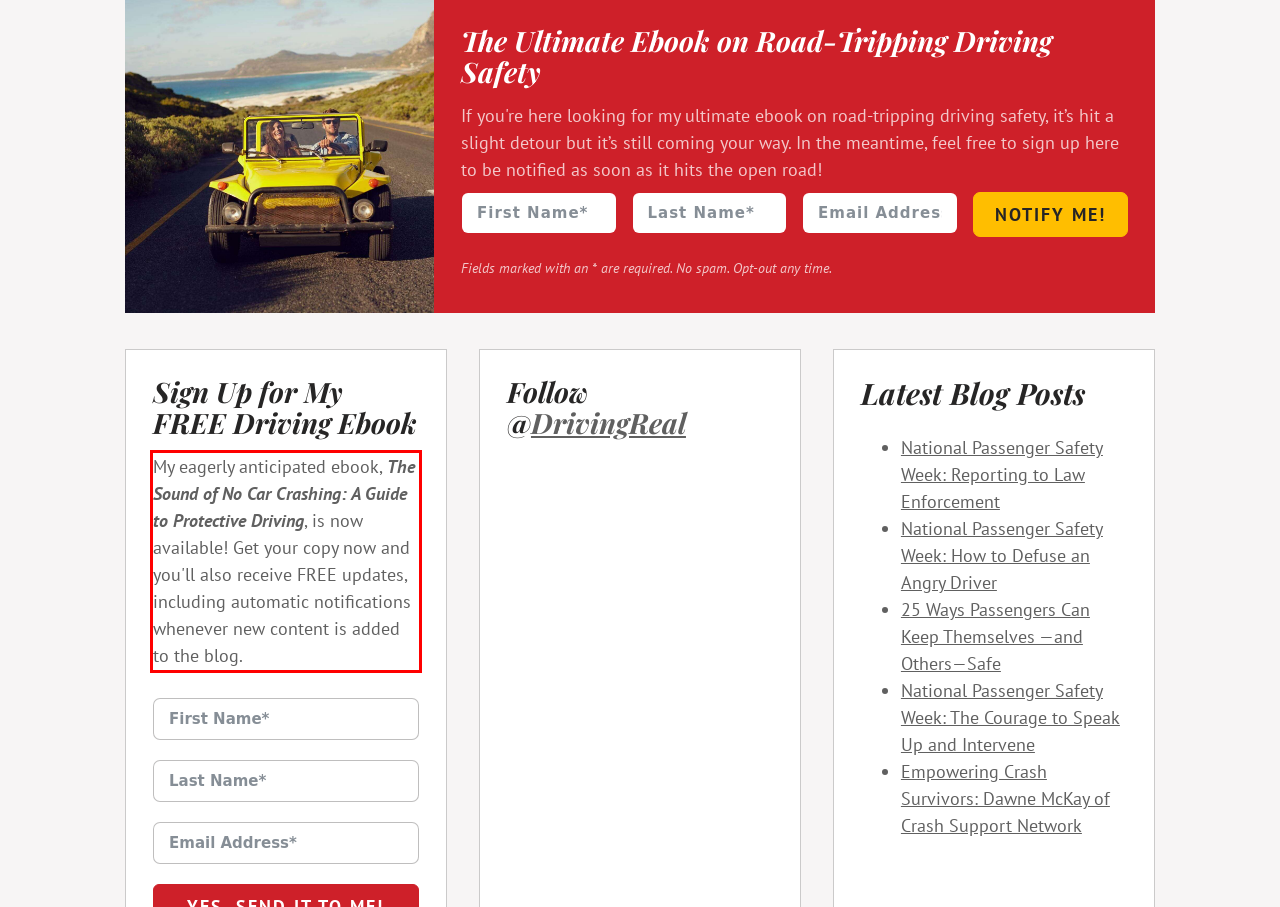Given a screenshot of a webpage, identify the red bounding box and perform OCR to recognize the text within that box.

My eagerly anticipated ebook, The Sound of No Car Crashing: A Guide to Protective Driving, is now available! Get your copy now and you'll also receive FREE updates, including automatic notifications whenever new content is added to the blog.